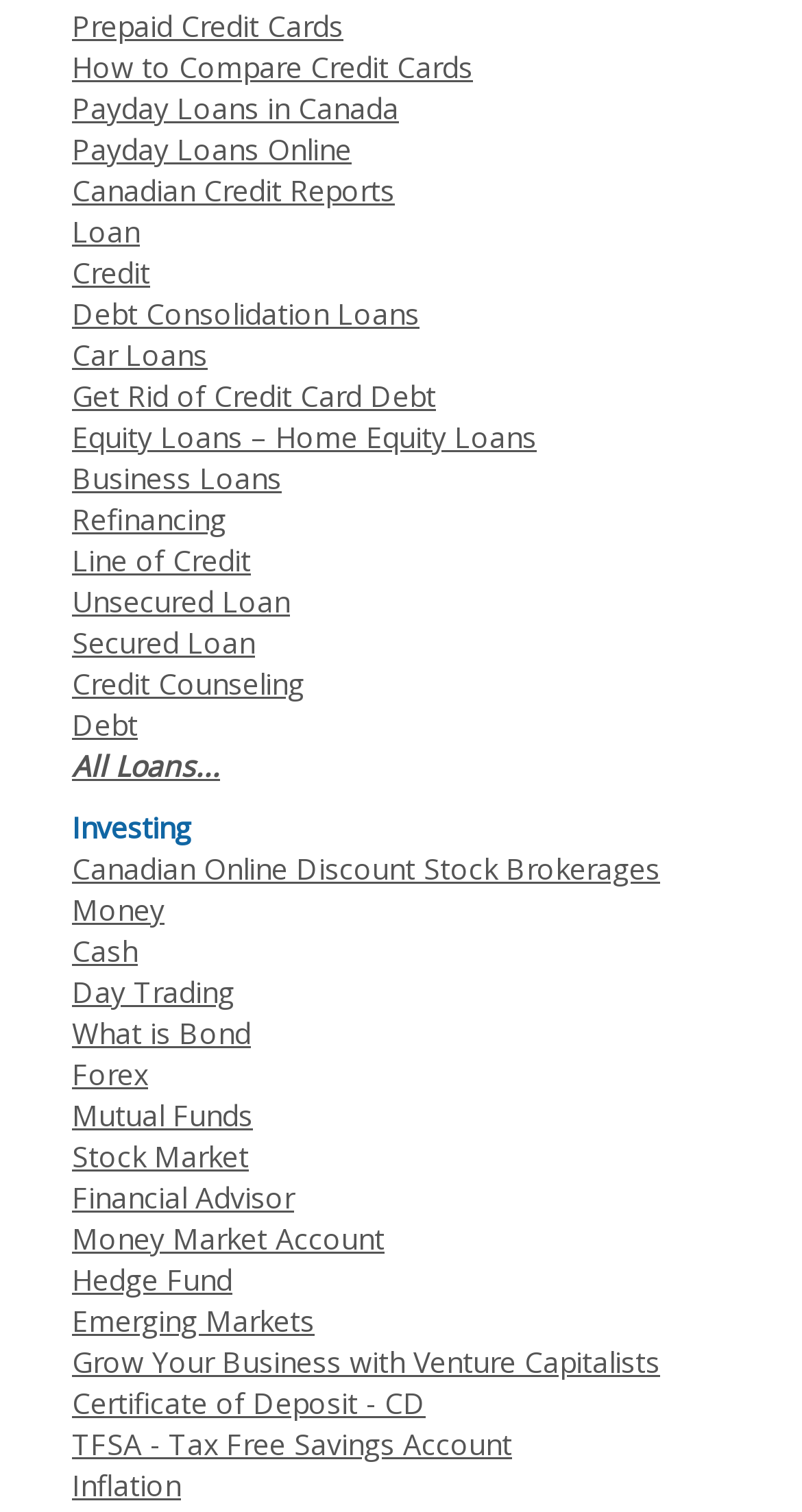Locate the bounding box coordinates of the clickable area needed to fulfill the instruction: "Explore Debt Consolidation Loans".

[0.09, 0.195, 0.523, 0.221]